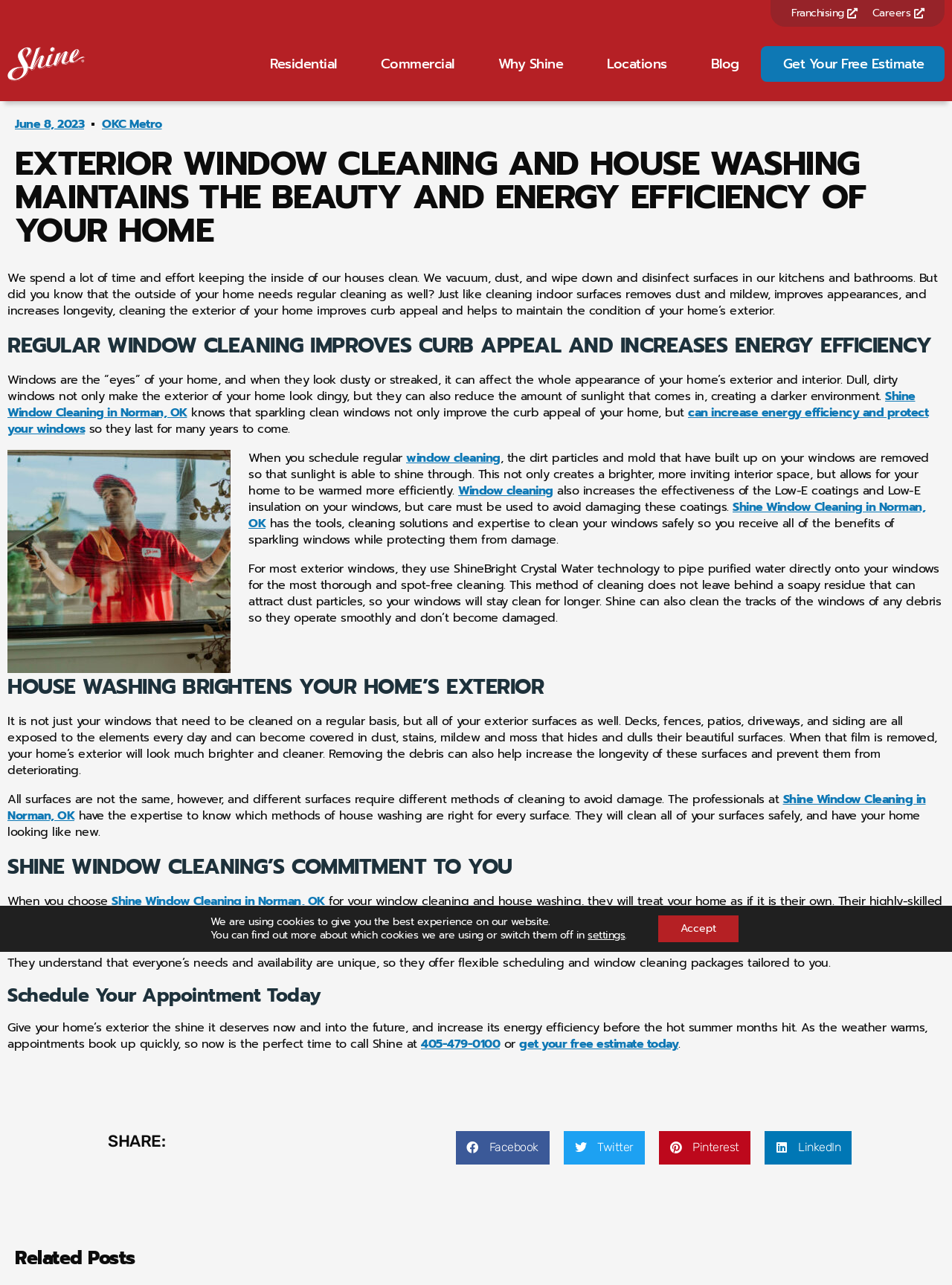Please provide a comprehensive answer to the question based on the screenshot: What is the benefit of regular window cleaning?

According to the webpage, regular window cleaning improves the curb appeal of a home by making the windows look clean and shiny, and also increases energy efficiency by allowing more sunlight to enter the home. This is explained in the section 'REGULAR WINDOW CLEANING IMPROVES CURB APPEAL AND INCREASES ENERGY EFFICIENCY'.